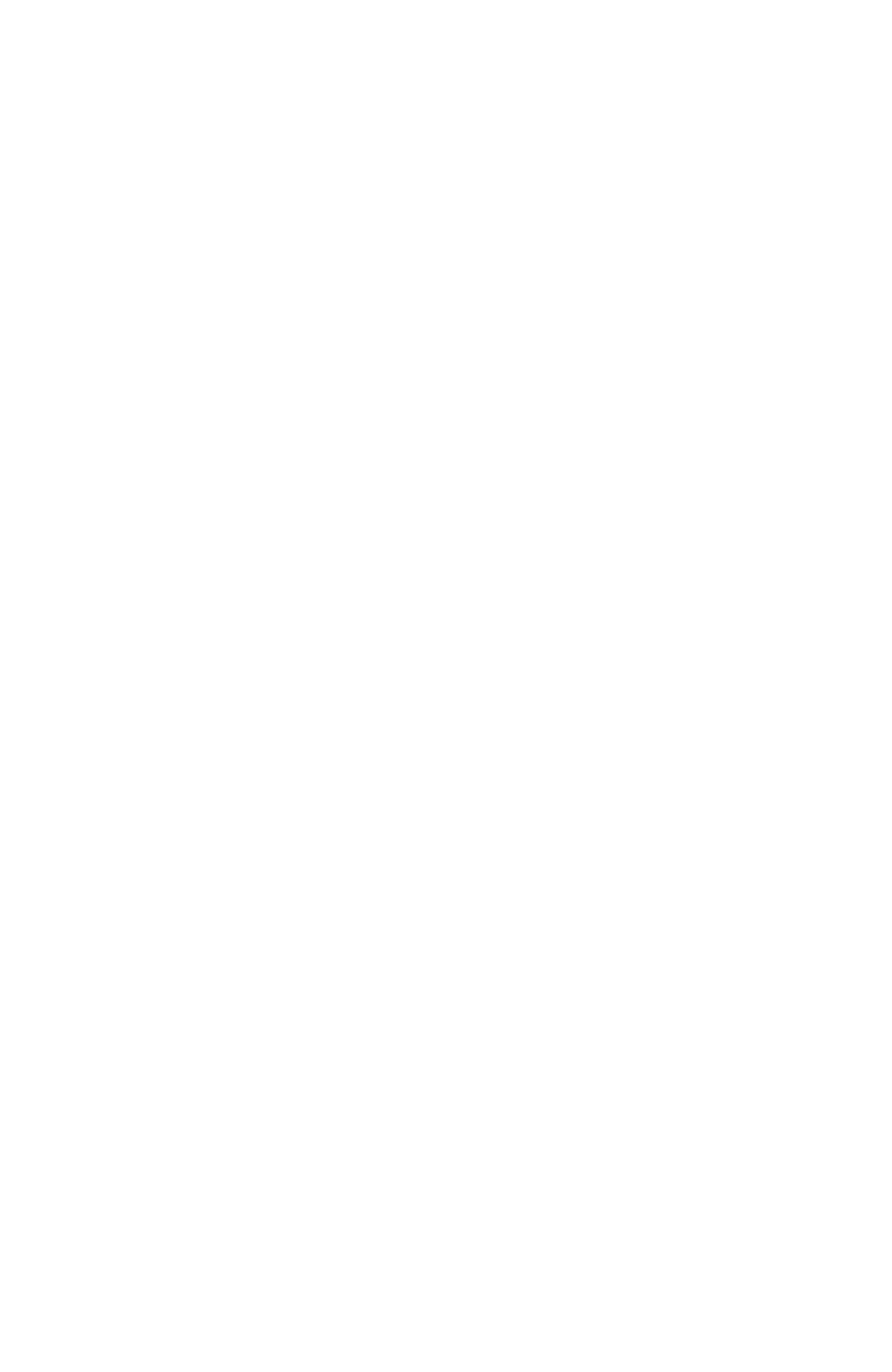What is the purpose of the 'Terms of Use' link?
Provide a thorough and detailed answer to the question.

The 'Terms of Use' link is likely intended to outline the rules and guidelines for using the website, indicating that its purpose is to inform users about the website's terms of use.